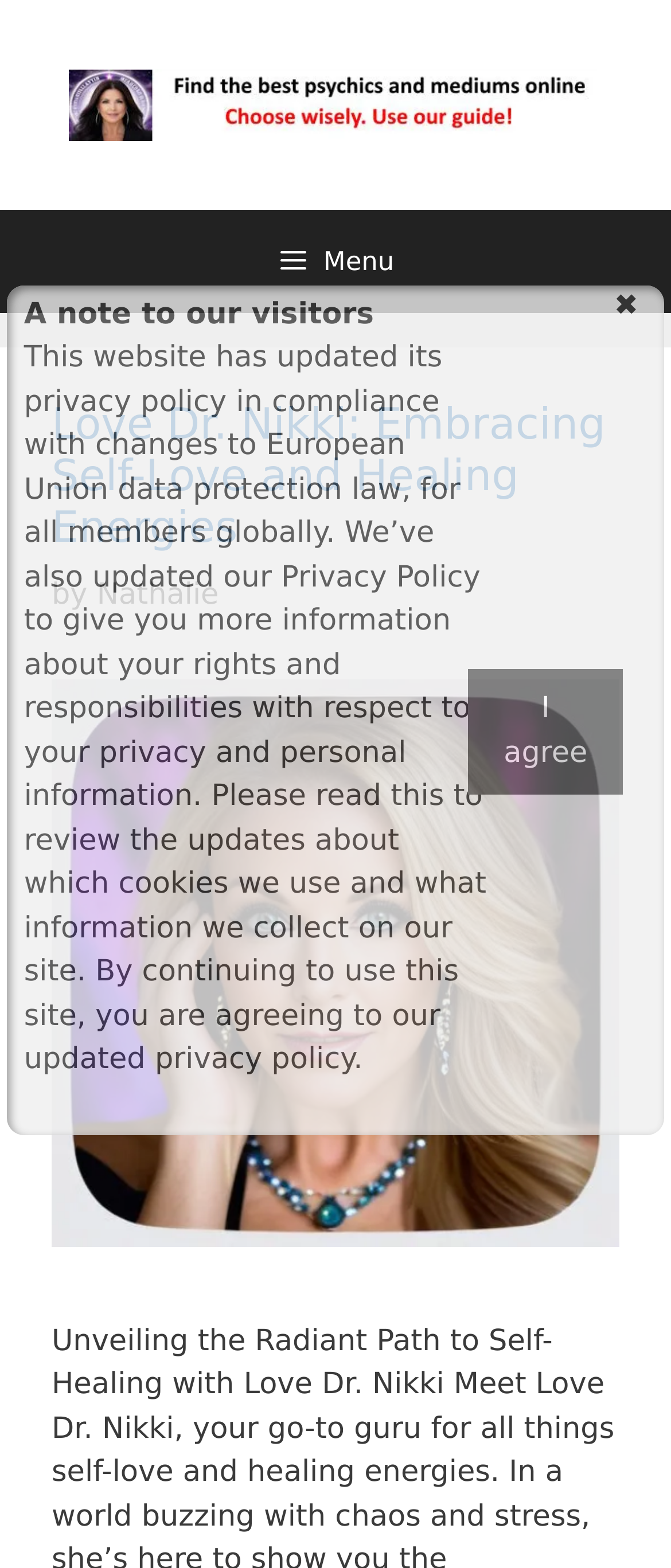From the screenshot, find the bounding box of the UI element matching this description: "I agree". Supply the bounding box coordinates in the form [left, top, right, bottom], each a float between 0 and 1.

[0.697, 0.427, 0.929, 0.507]